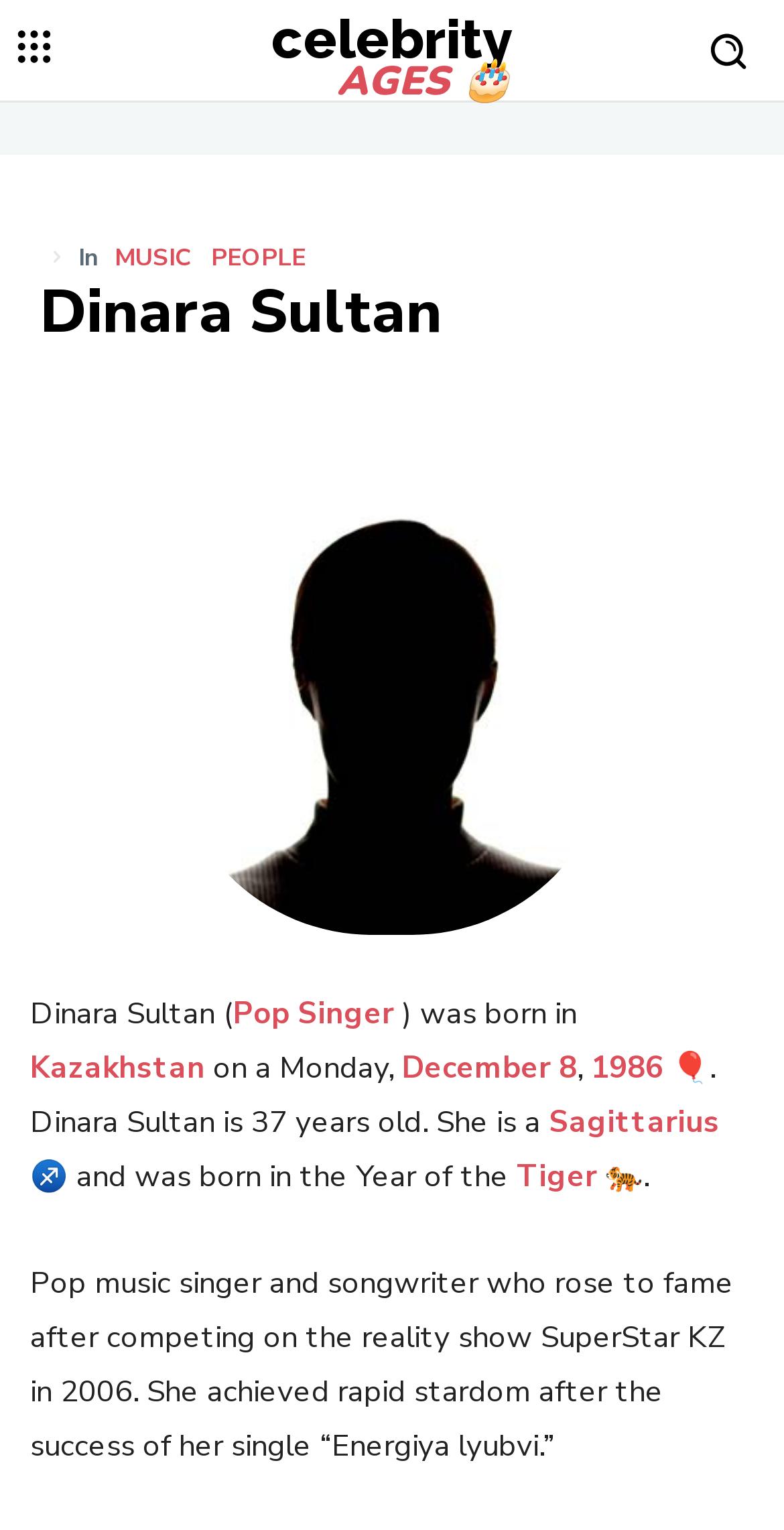What is Dinara Sultan's profession?
Using the image as a reference, answer with just one word or a short phrase.

Pop Singer